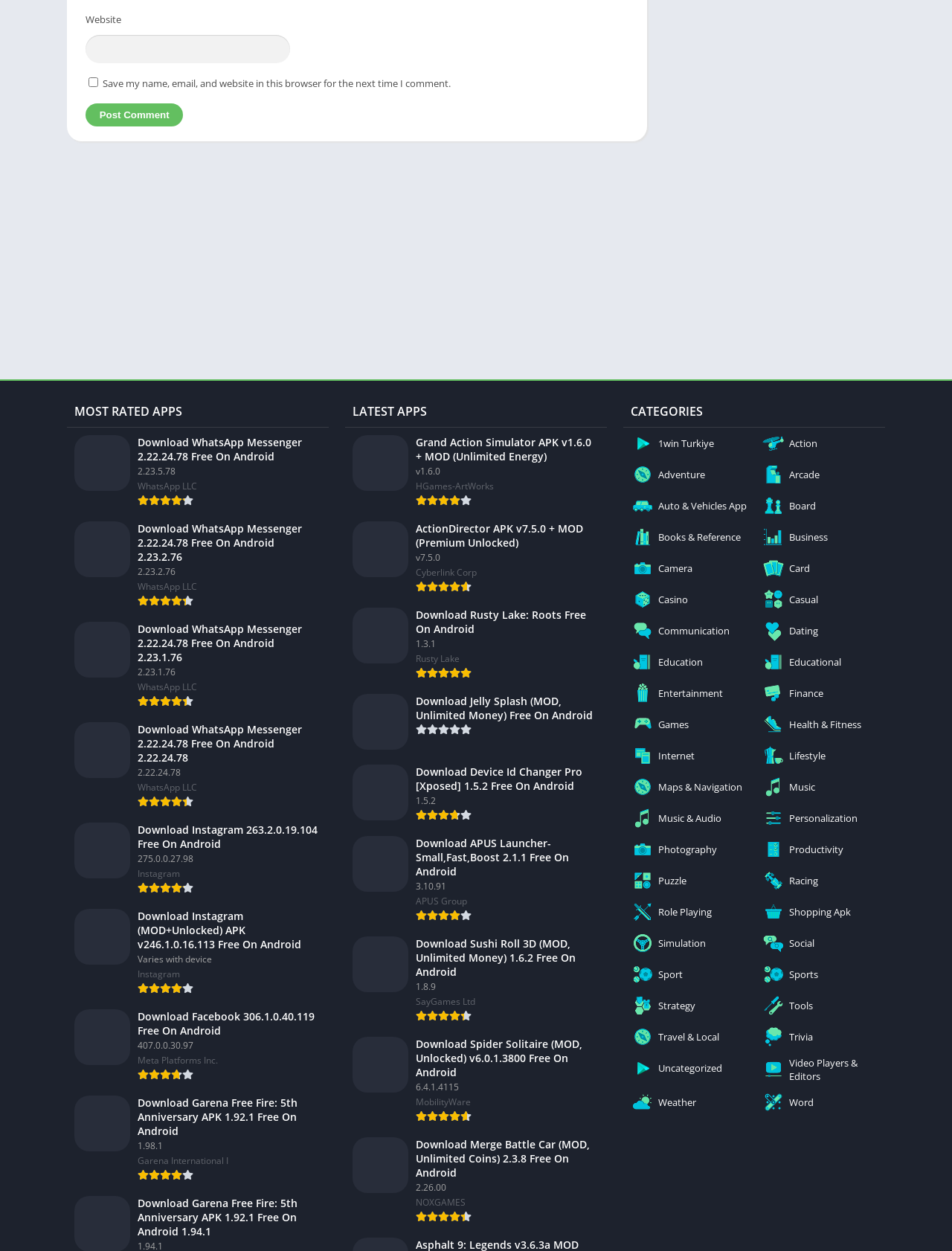Please reply to the following question using a single word or phrase: 
How many categories are listed on the website?

31